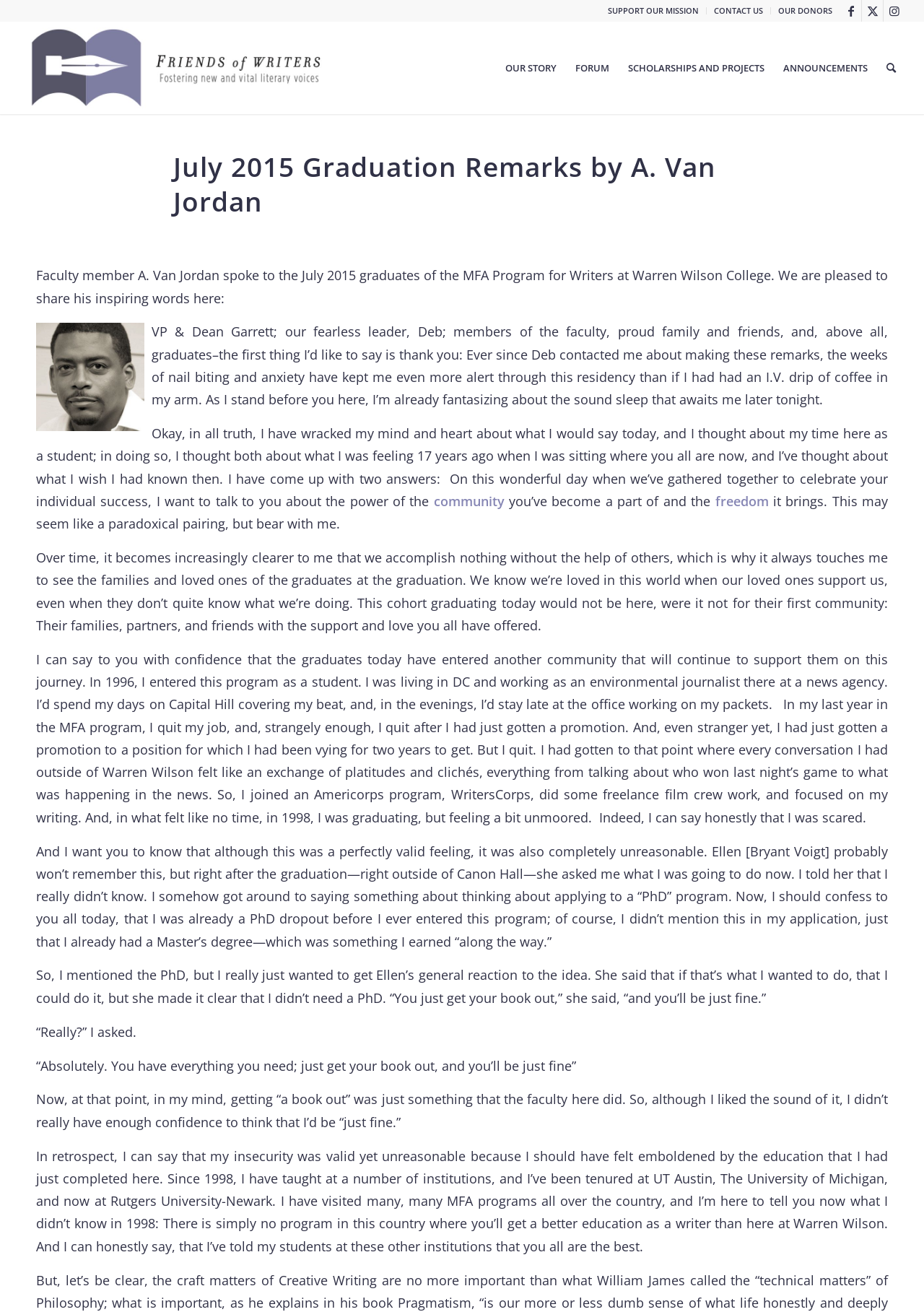Identify the bounding box coordinates for the UI element mentioned here: "SUPPORT OUR MISSION". Provide the coordinates as four float values between 0 and 1, i.e., [left, top, right, bottom].

[0.658, 0.0, 0.757, 0.016]